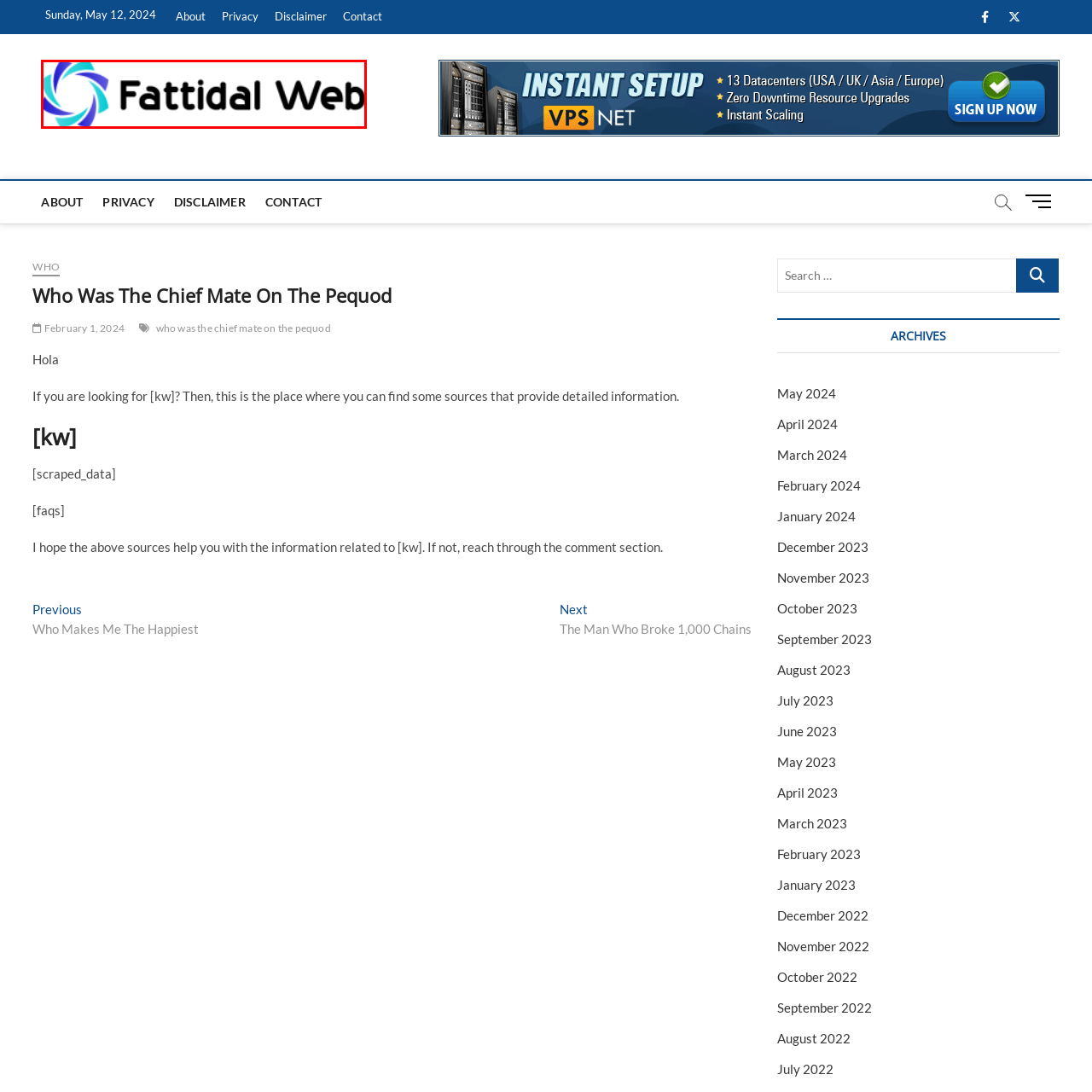What typeface is used for the text?
Focus on the image highlighted within the red borders and answer with a single word or short phrase derived from the image.

Bold, modern